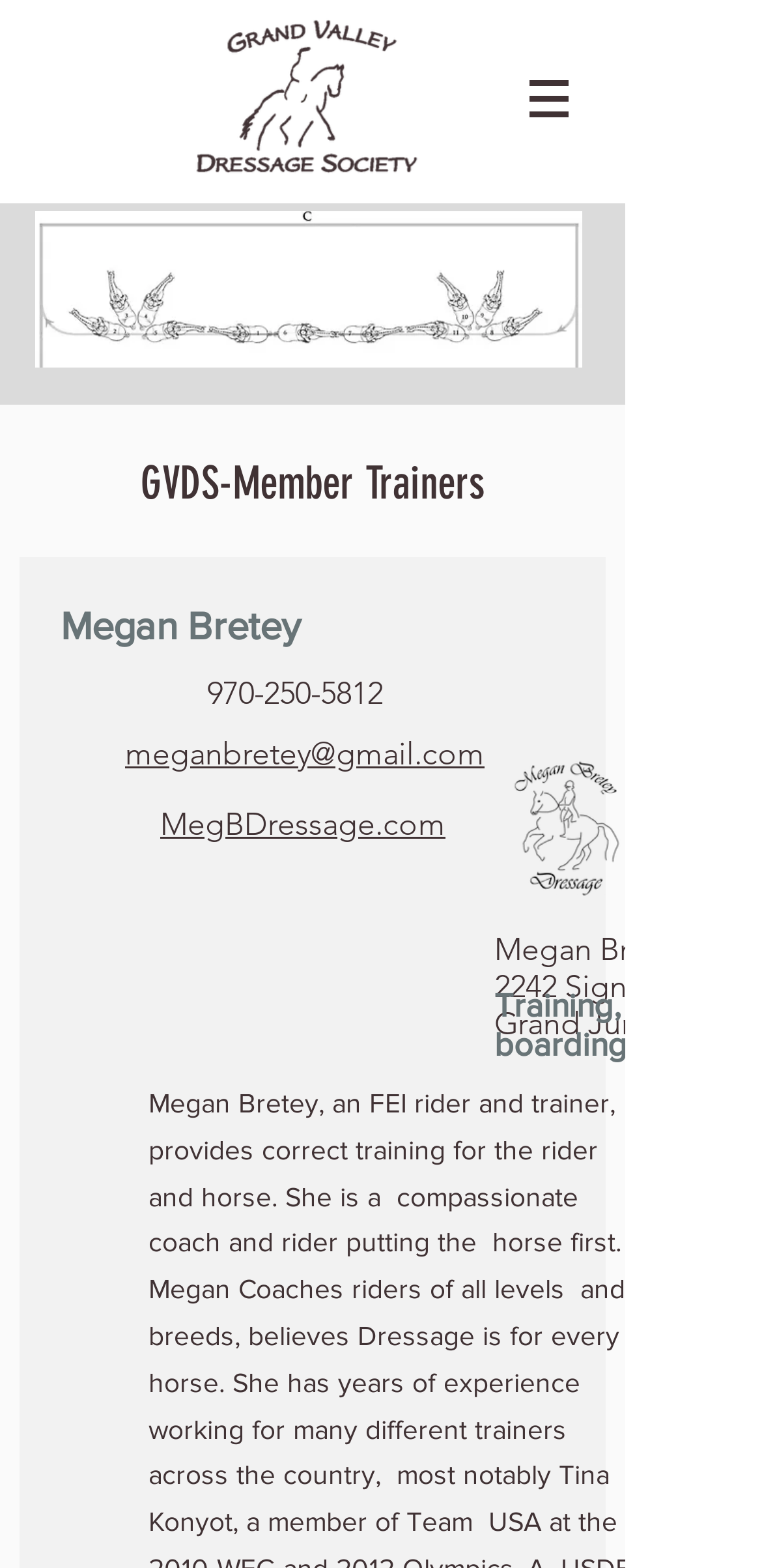Examine the image and give a thorough answer to the following question:
What is the phone number of Megan Bretey?

I looked for the link element with a phone number format, and I found '970-250-5812'.